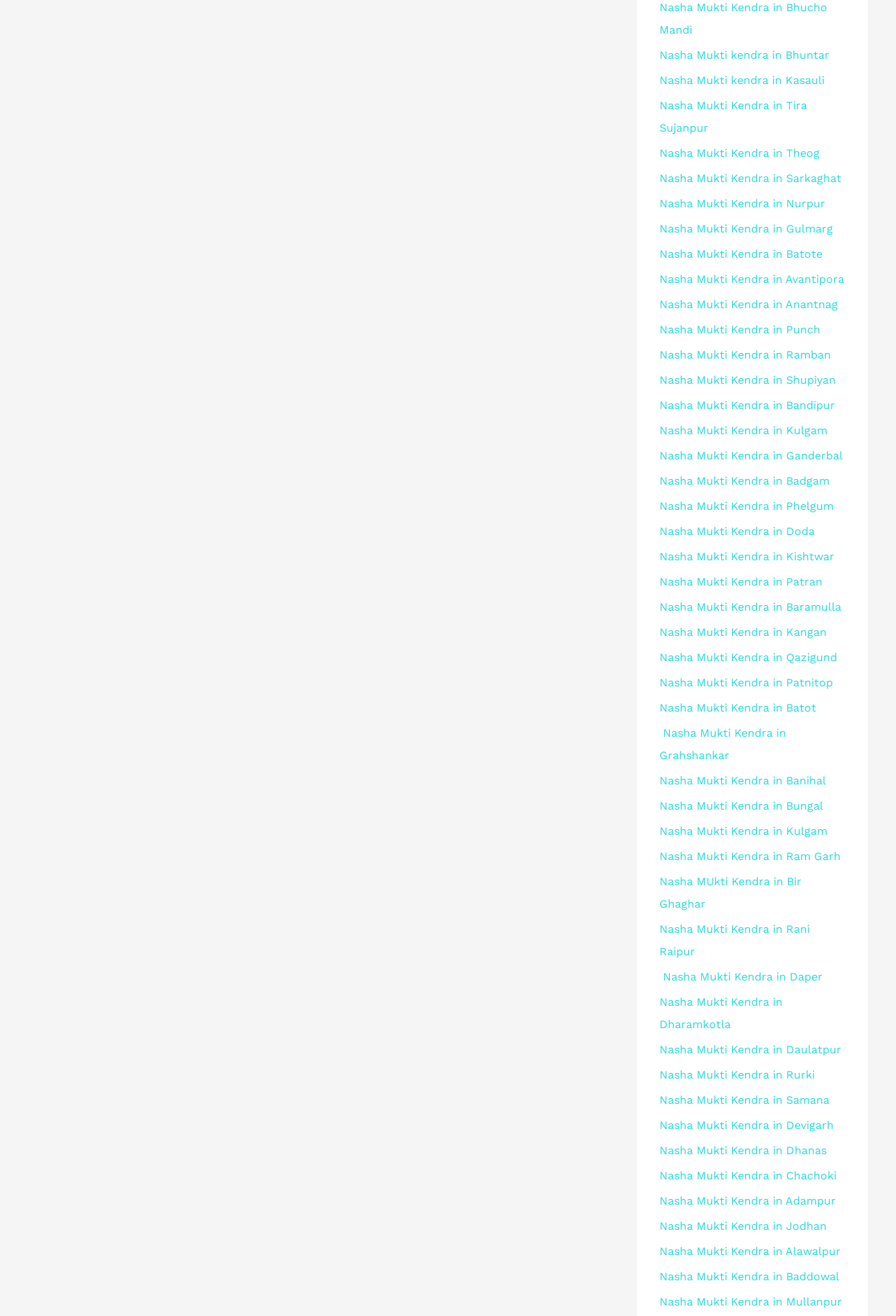Provide your answer in a single word or phrase: 
What is the location of the Nasha Mukti Kendra with the highest y-coordinate?

Dhanas